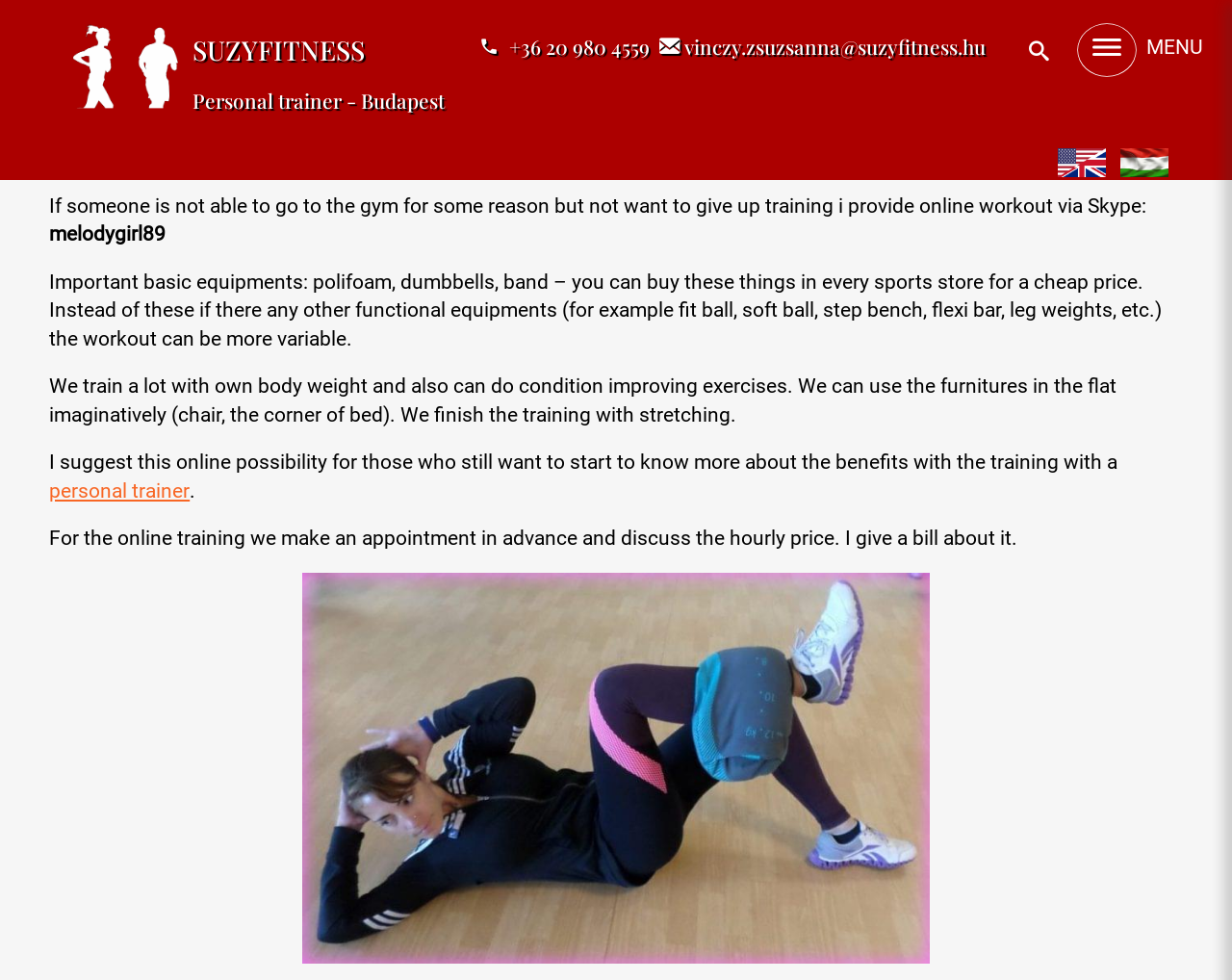Can you determine the bounding box coordinates of the area that needs to be clicked to fulfill the following instruction: "Open the search function"?

[0.82, 0.025, 0.867, 0.08]